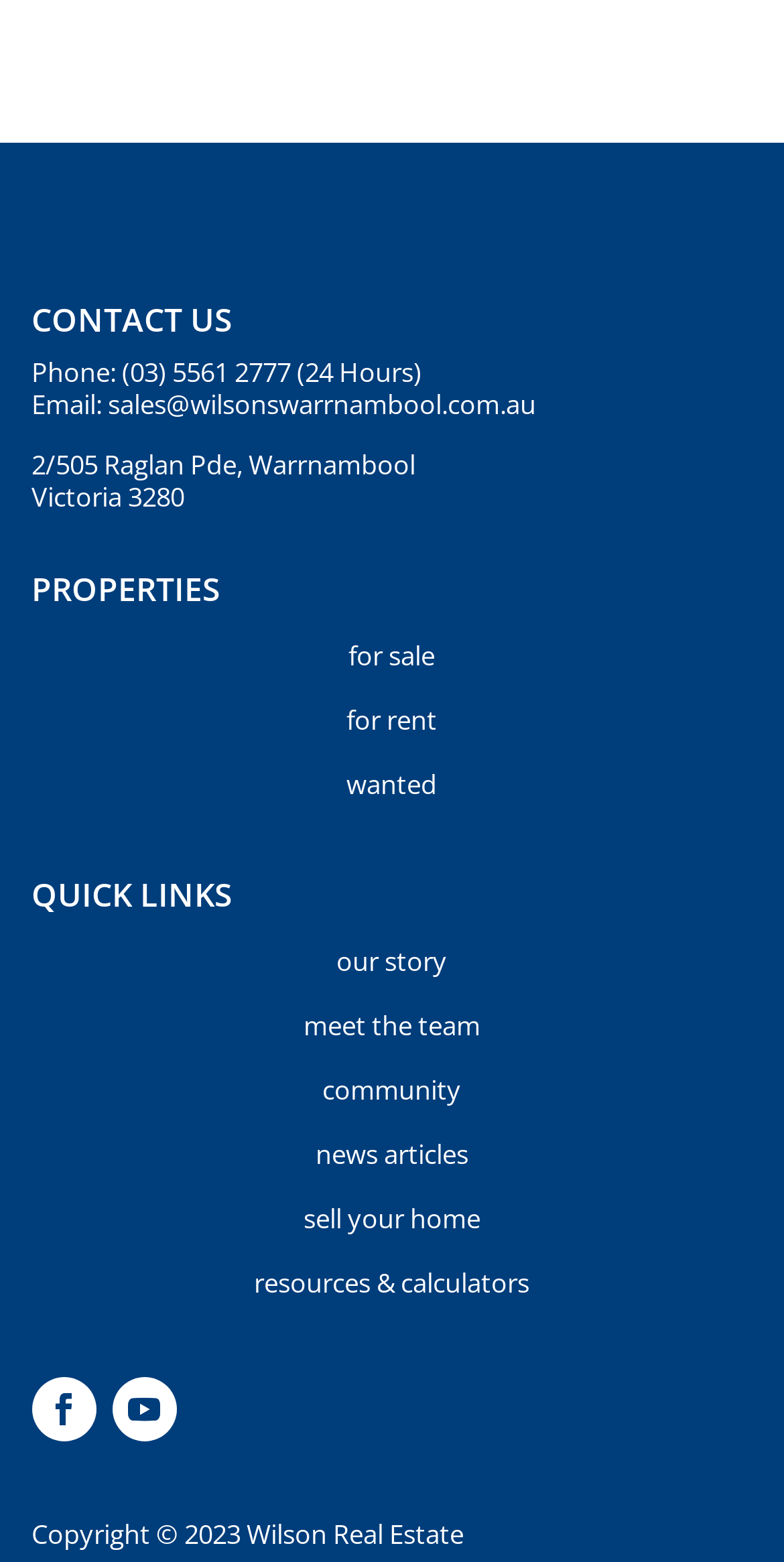Locate the bounding box of the UI element described in the following text: "Meet the Team".

[0.035, 0.637, 0.965, 0.678]